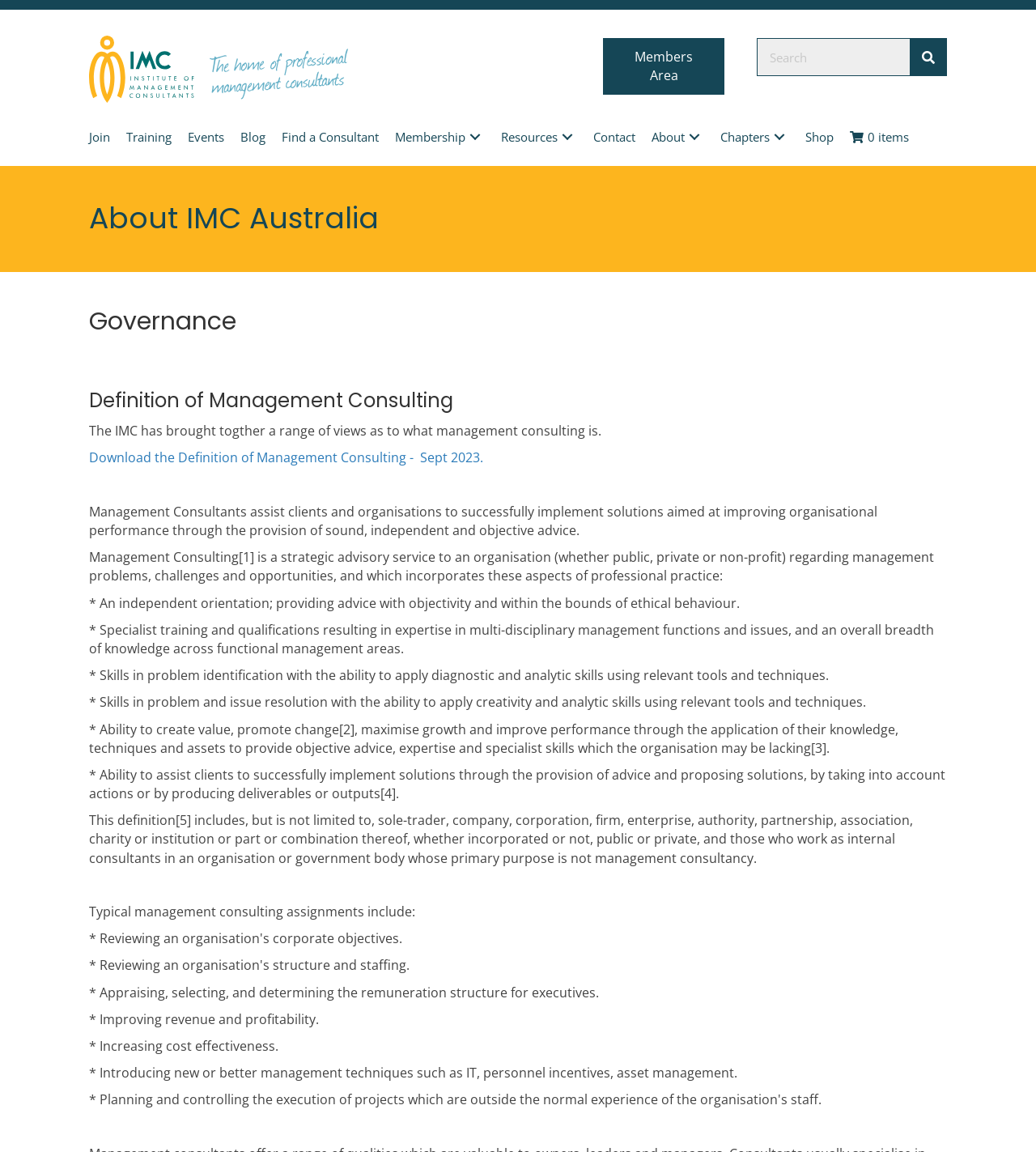From the image, can you give a detailed response to the question below:
What skills do management consultants possess?

The webpage mentions that management consultants have skills in problem identification, applying diagnostic and analytic skills using relevant tools and techniques, and skills in problem and issue resolution.